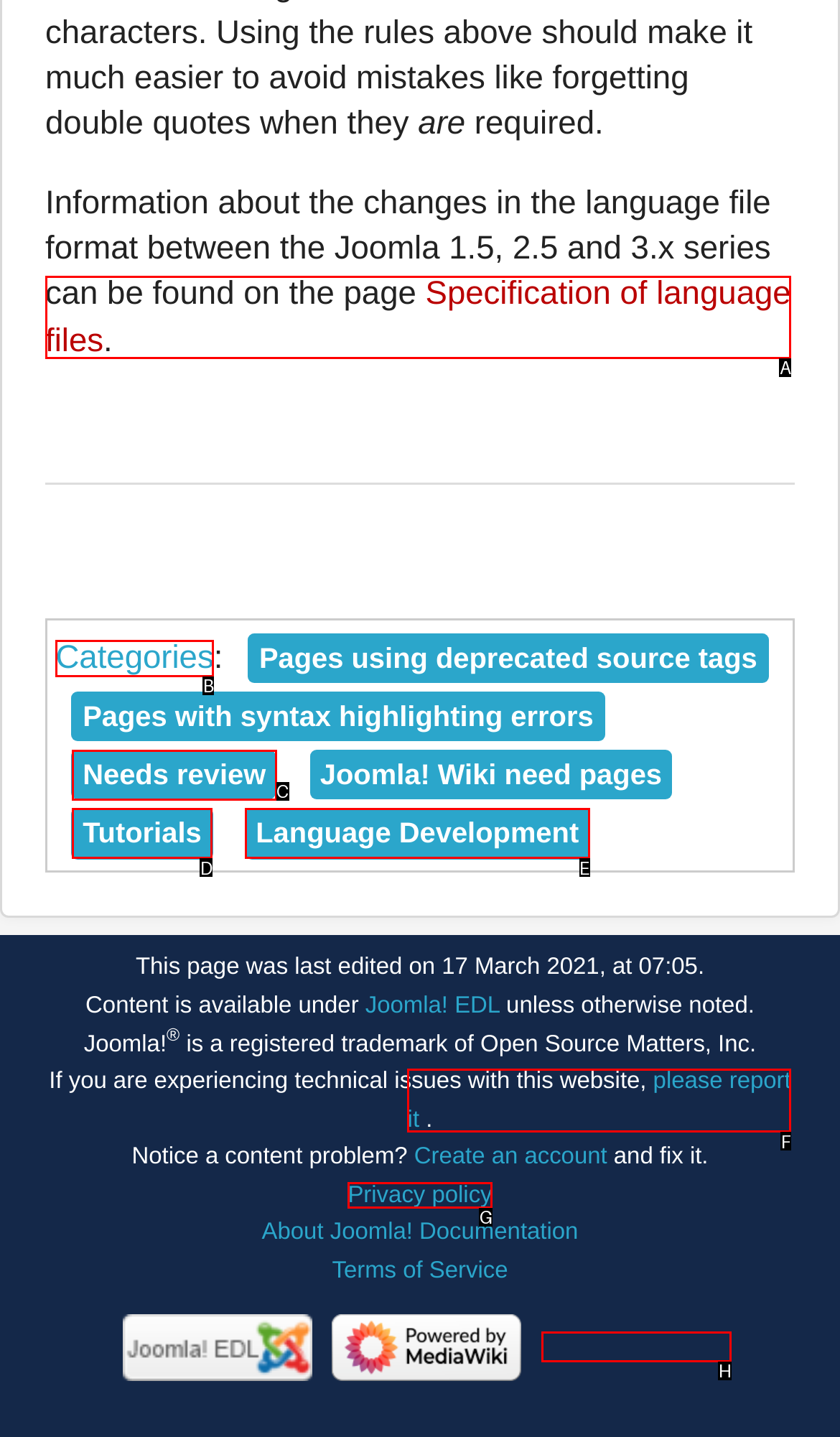Identify the HTML element that corresponds to the following description: Privacy Policy Provide the letter of the best matching option.

None